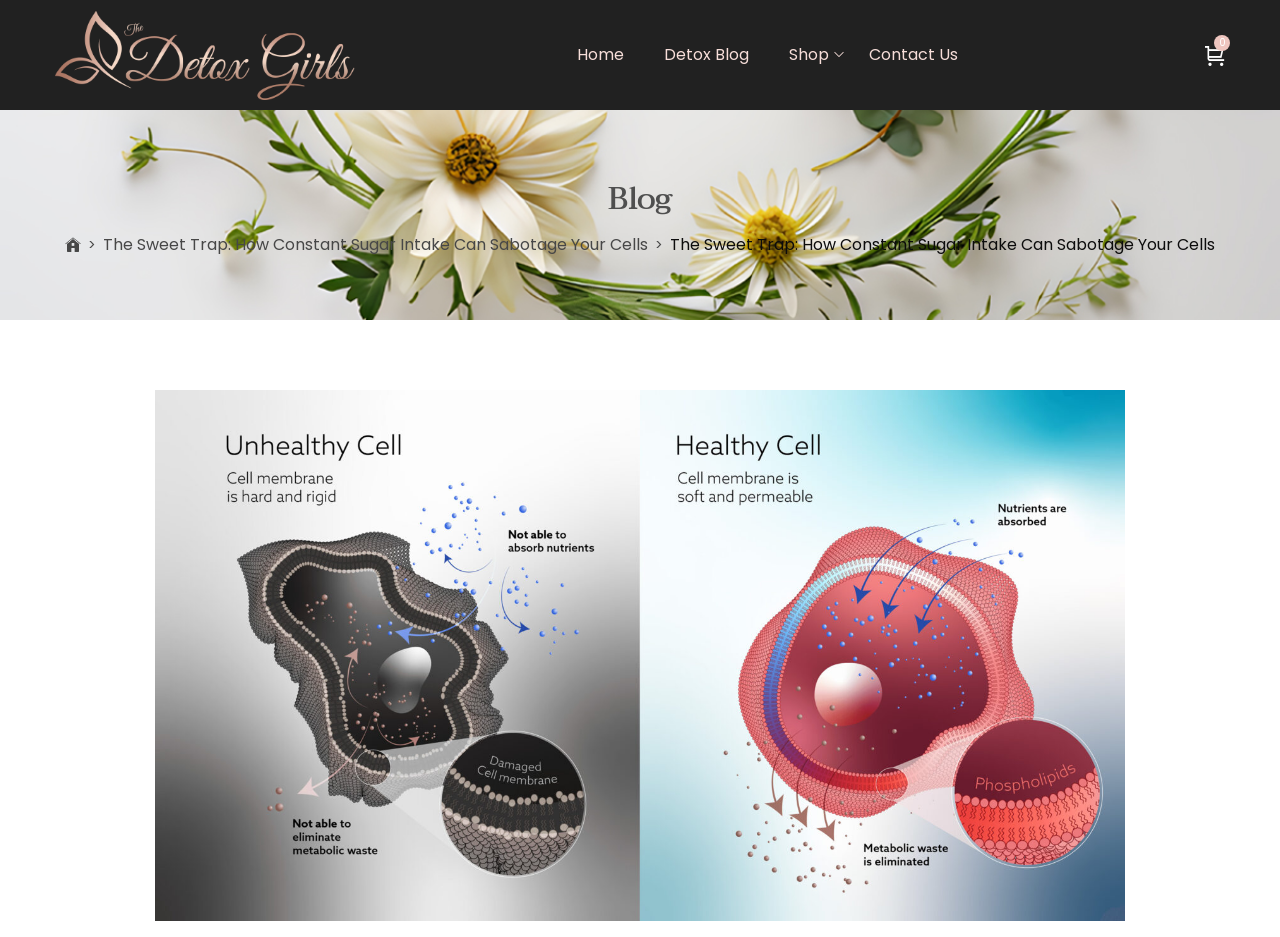Please identify the bounding box coordinates of the area that needs to be clicked to follow this instruction: "go to home page".

[0.435, 0.043, 0.503, 0.074]